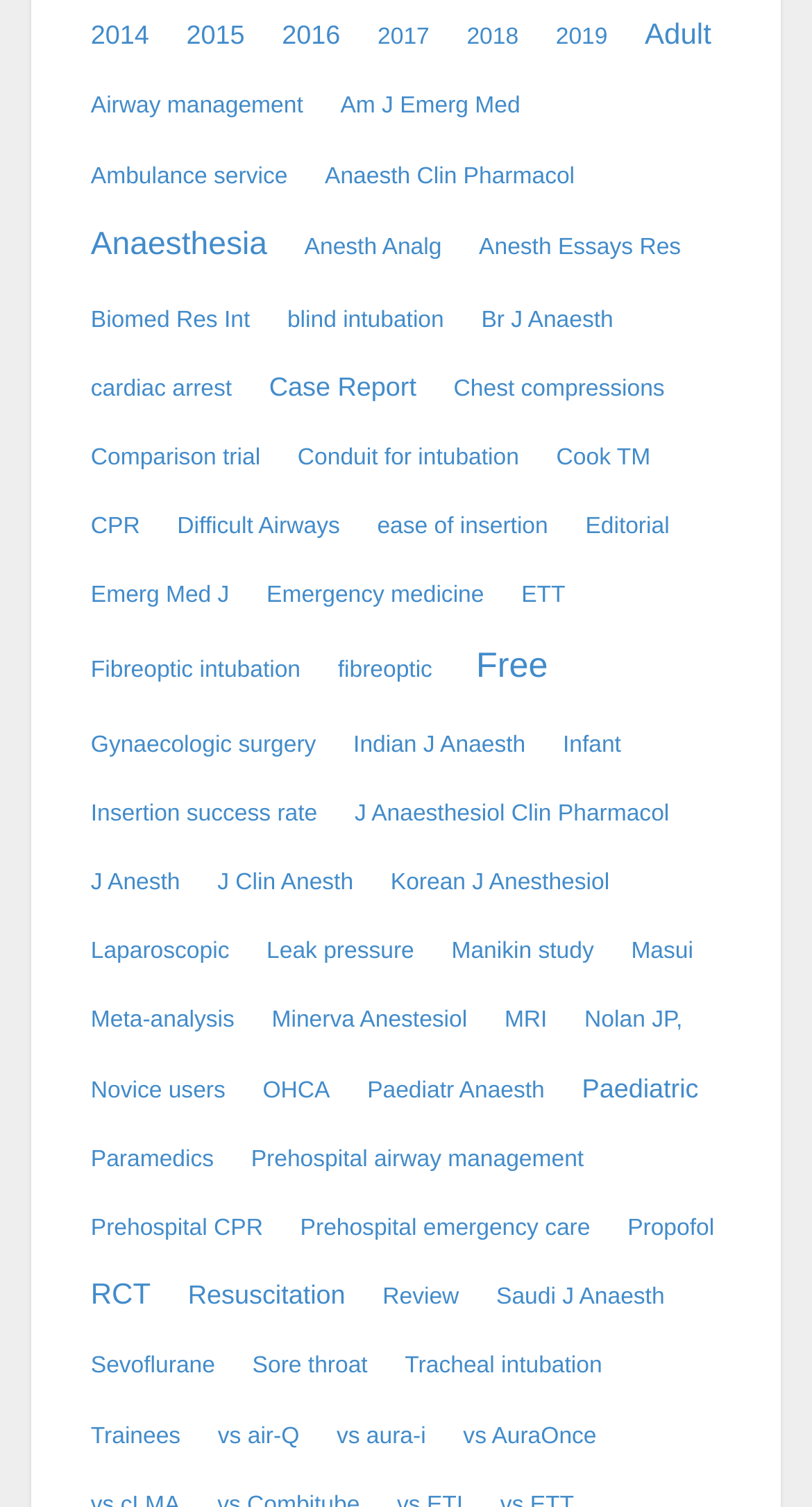Is there a link to a specific author on the webpage?
Please provide a single word or phrase in response based on the screenshot.

Yes